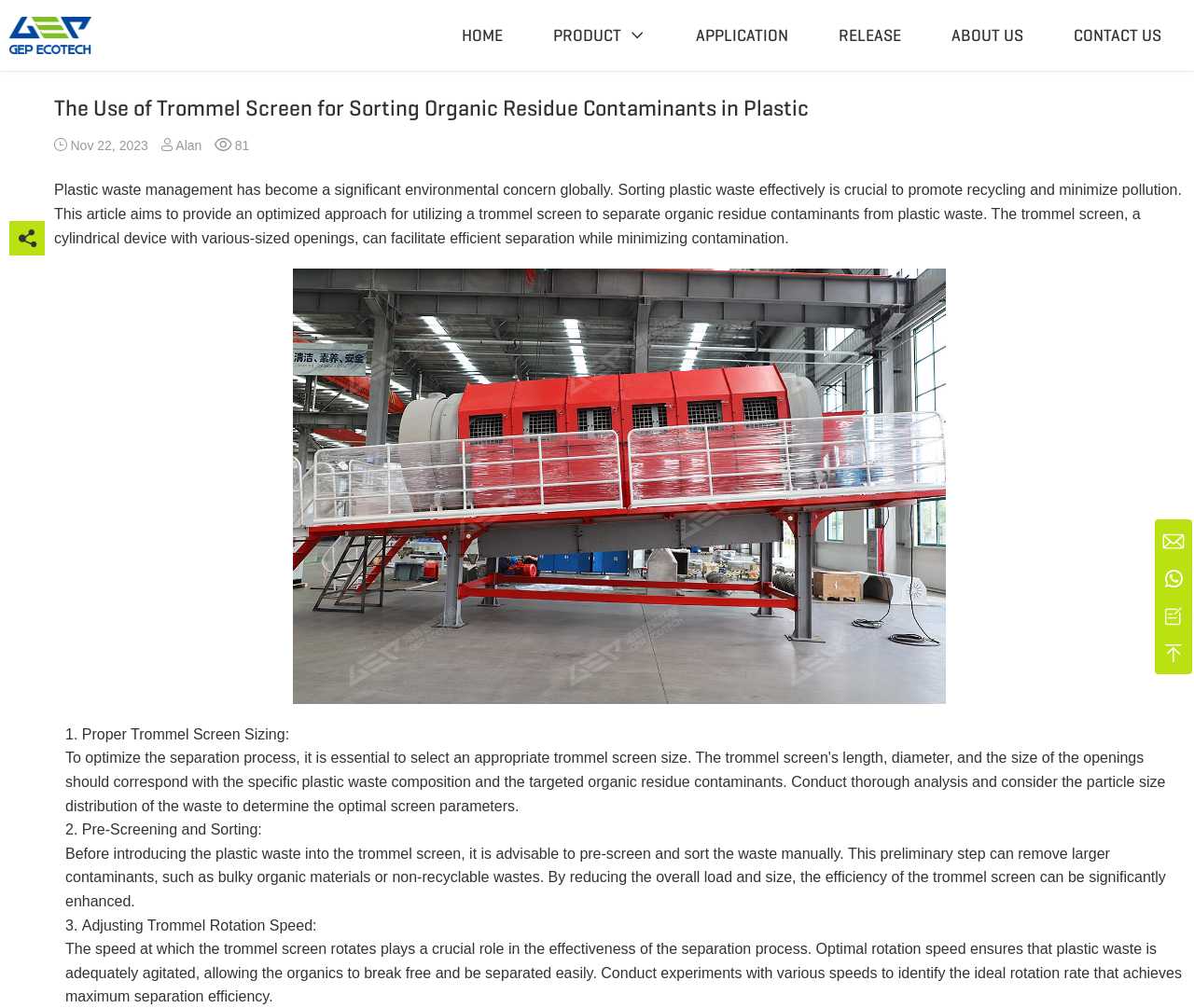Using the provided description Home, find the bounding box coordinates for the UI element. Provide the coordinates in (top-left x, top-left y, bottom-right x, bottom-right y) format, ensuring all values are between 0 and 1.

[0.387, 0.023, 0.421, 0.048]